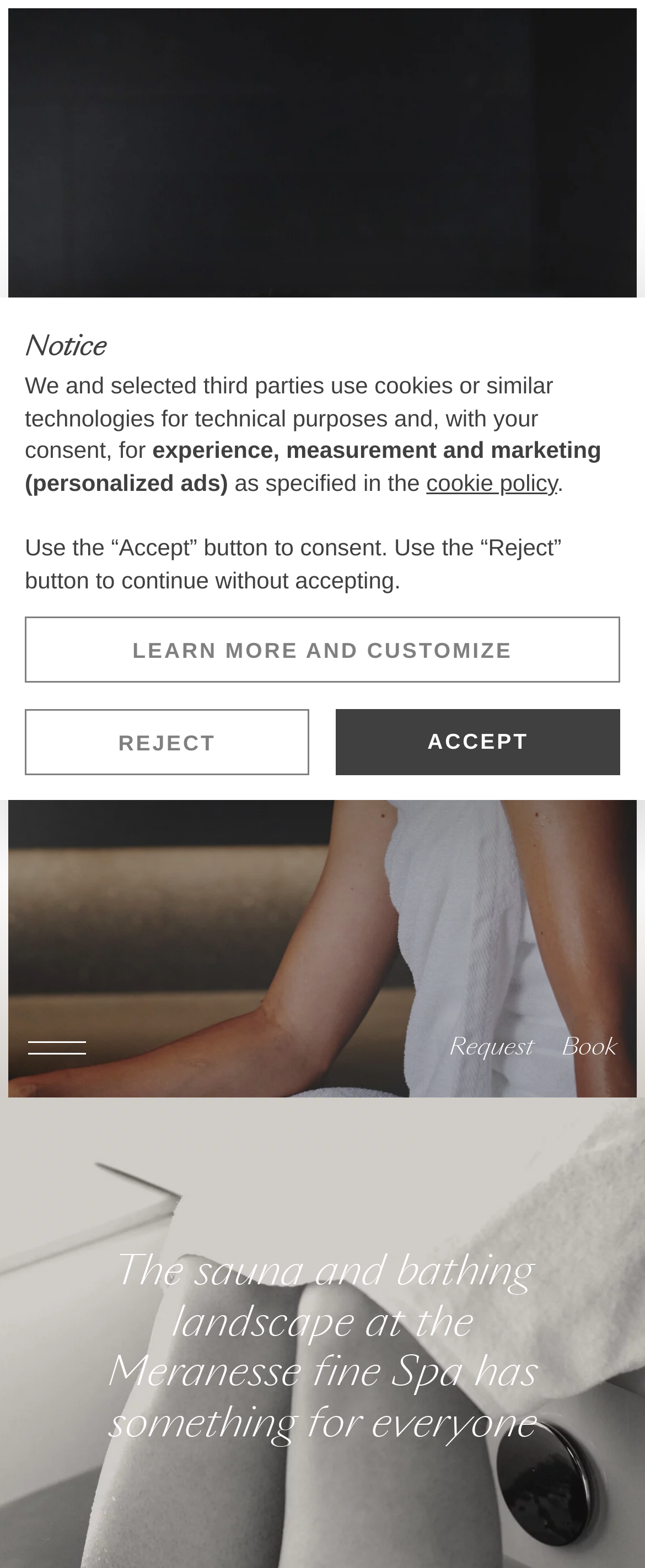Extract the bounding box of the UI element described as: "Castel fine dining restaurant".

[0.319, 0.973, 0.809, 0.992]